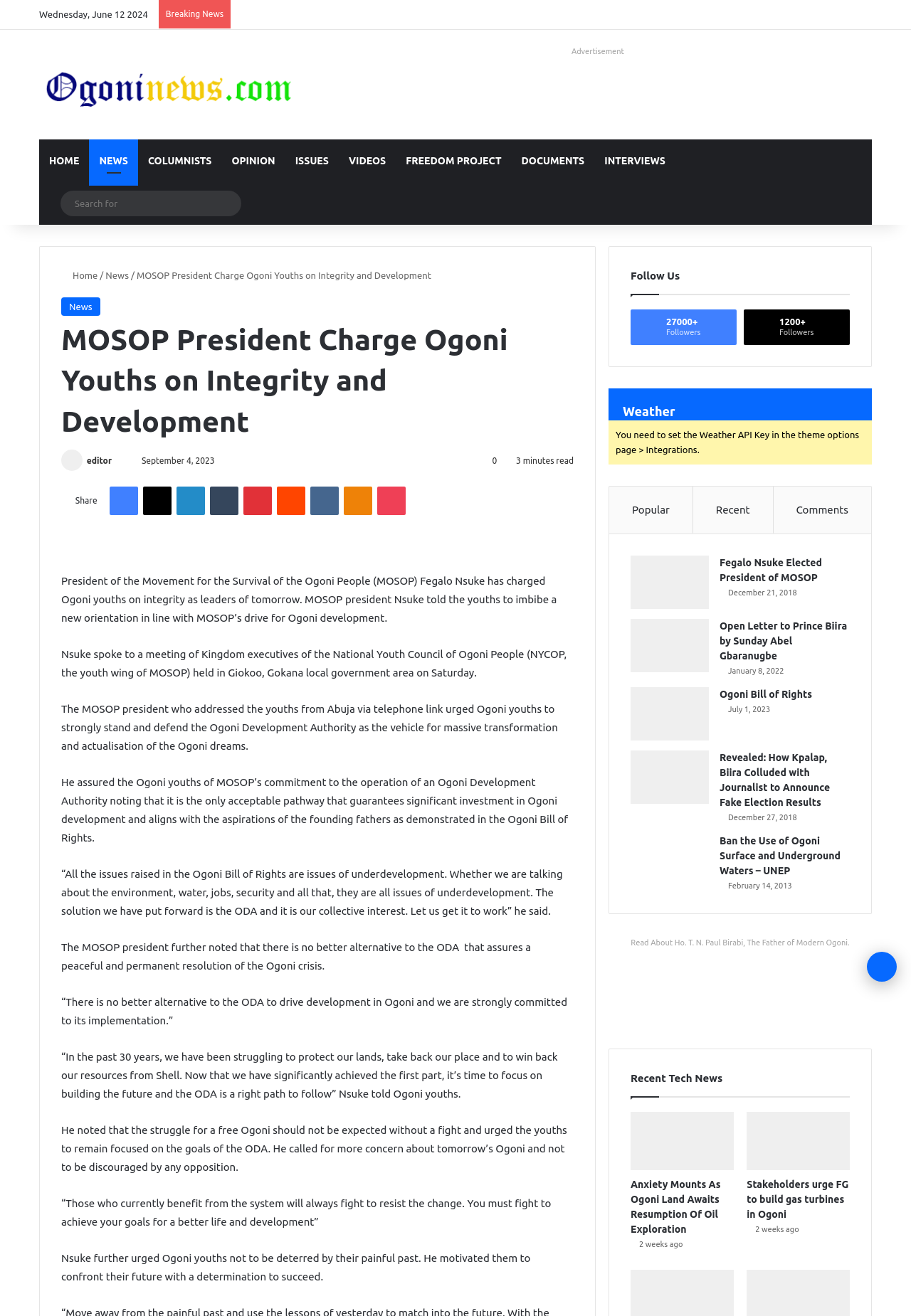What is the location of the meeting mentioned in the article?
Refer to the image and give a detailed response to the question.

I found the location of the meeting by reading the text 'Nsuke spoke to a meeting of Kingdom executives of the National Youth Council of Ogoni People (NYCOP, the youth wing of MOSOP) held in Giokoo, Gokana local government area on Saturday.' which is located in the middle of the article.